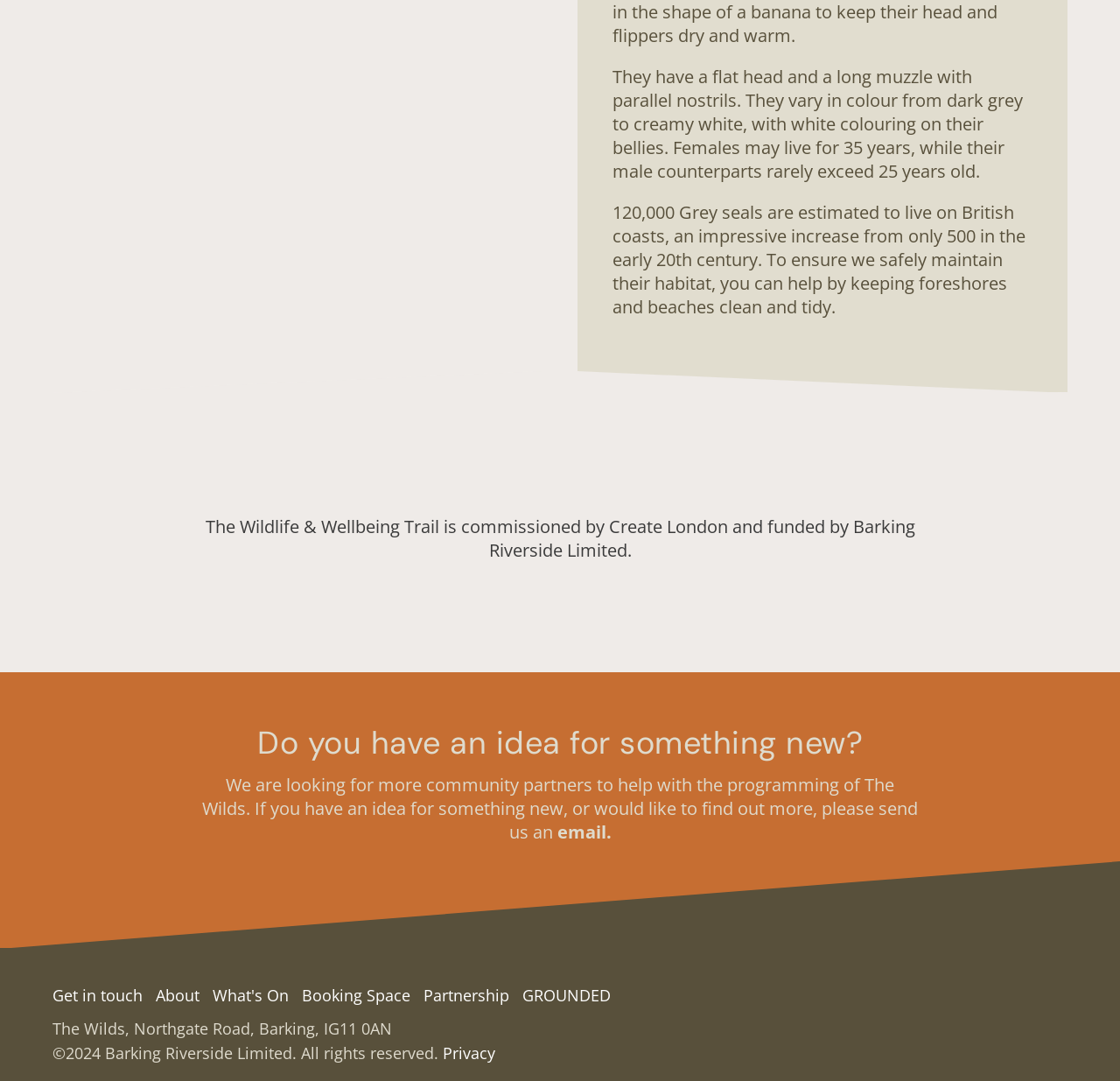Identify the bounding box coordinates of the area that should be clicked in order to complete the given instruction: "Explore what's on". The bounding box coordinates should be four float numbers between 0 and 1, i.e., [left, top, right, bottom].

[0.19, 0.91, 0.258, 0.932]